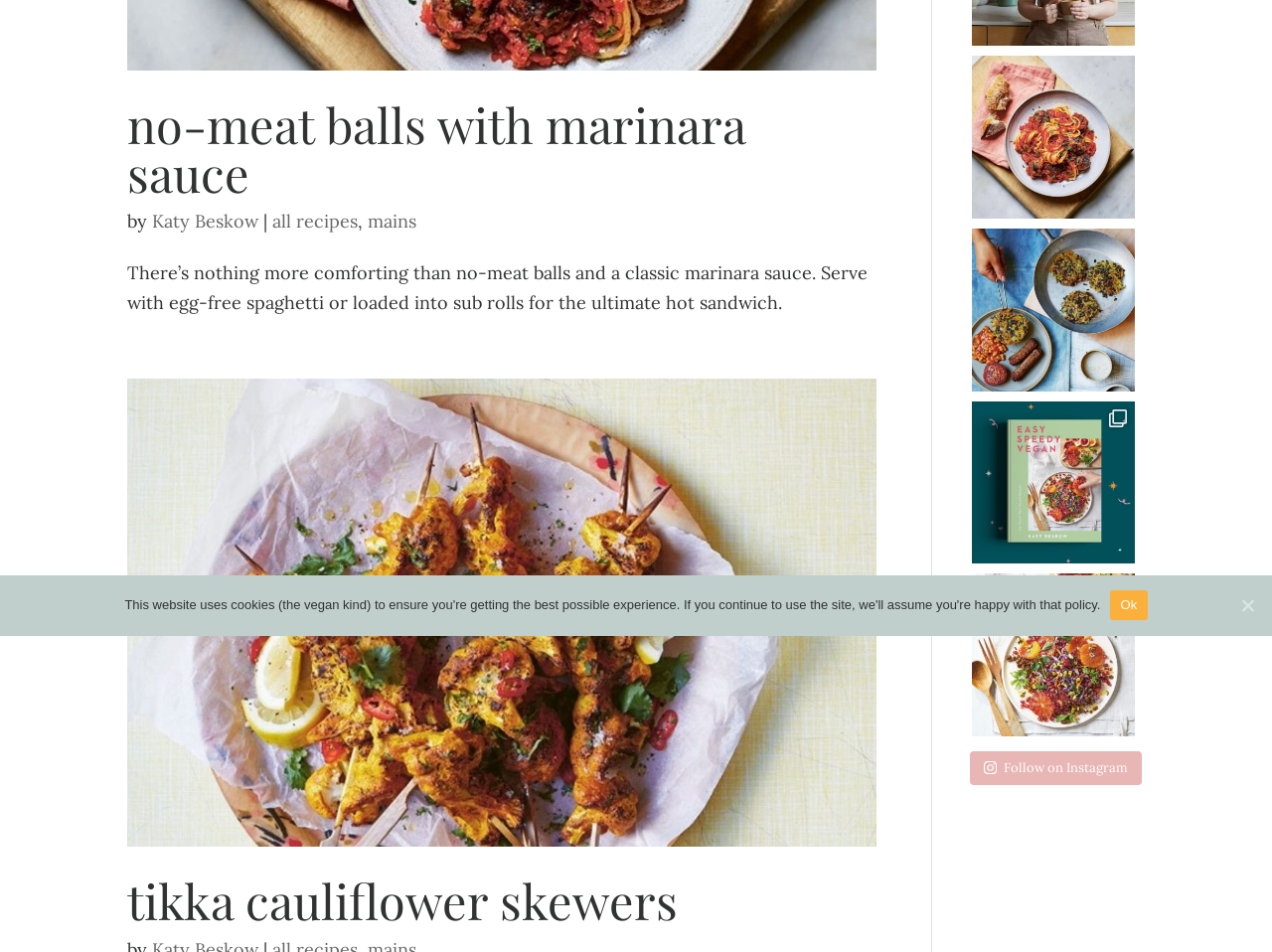Extract the bounding box coordinates for the UI element described as: "parent_node: tikka cauliflower skewers".

[0.1, 0.398, 0.689, 0.89]